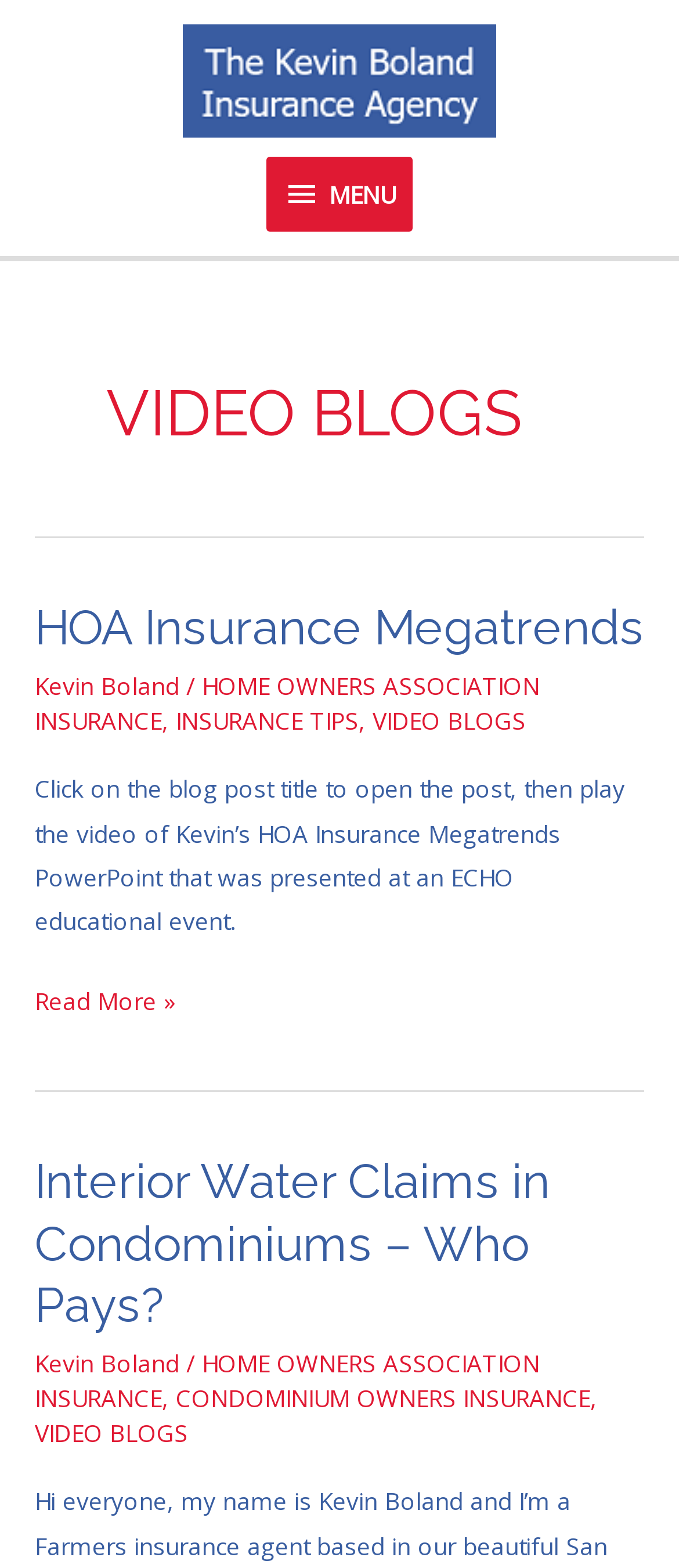Can you find the bounding box coordinates for the UI element given this description: "Kevin Boland"? Provide the coordinates as four float numbers between 0 and 1: [left, top, right, bottom].

[0.051, 0.427, 0.274, 0.448]